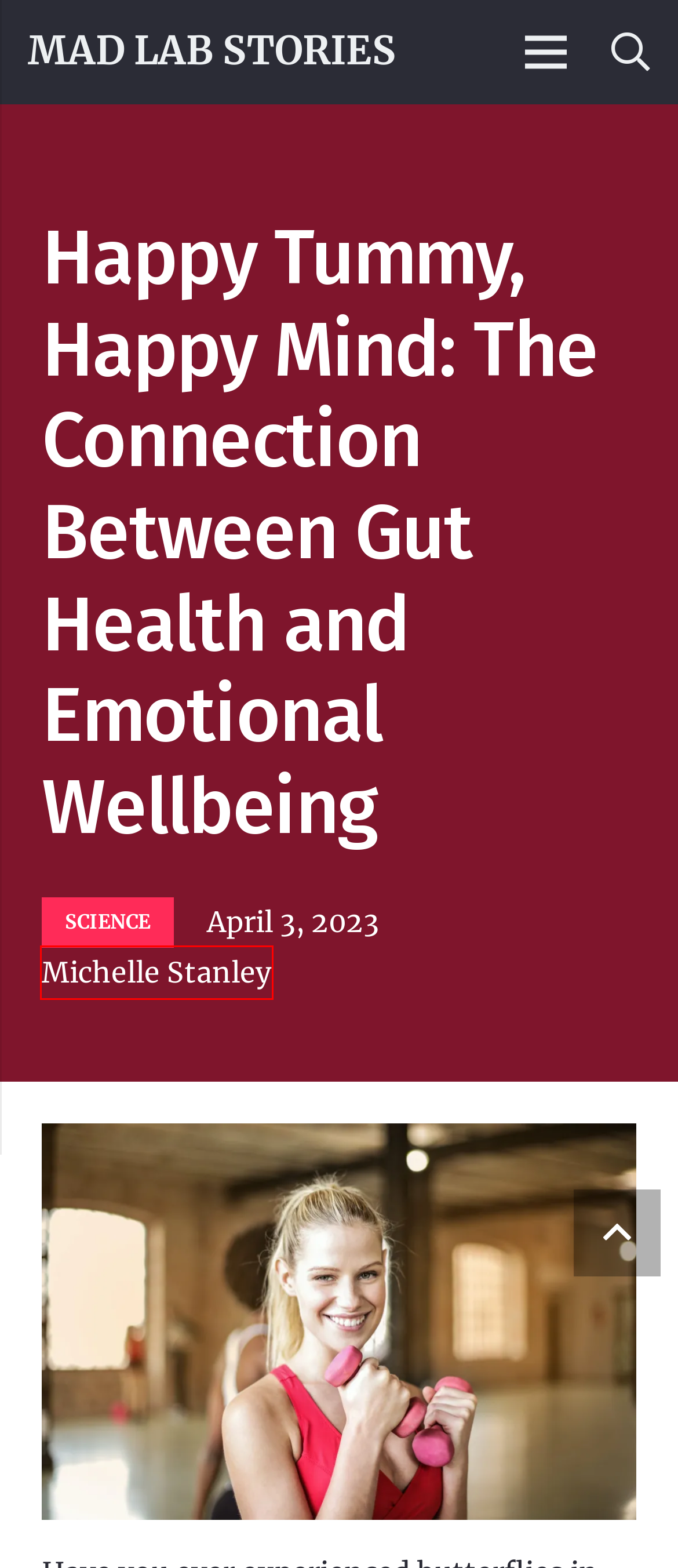You have a screenshot of a webpage with a red bounding box highlighting a UI element. Your task is to select the best webpage description that corresponds to the new webpage after clicking the element. Here are the descriptions:
A. TRAVEL Archives - Mad Lab Stories
B. First-Time Travelers: Essential Tips for a Smooth Journey - Mad Lab Stories
C. home - Mad Lab Stories
D. Michelle Stanley, Author at Mad Lab Stories
E. SCIENCE Archives - Mad Lab Stories
F. The Future of Women in Science - Mad Lab Stories
G. FOOD Archives - Mad Lab Stories
H. The Power of Meal Planning: A Guide to Healthy Eating for Busy Families - Mad Lab Stories

D